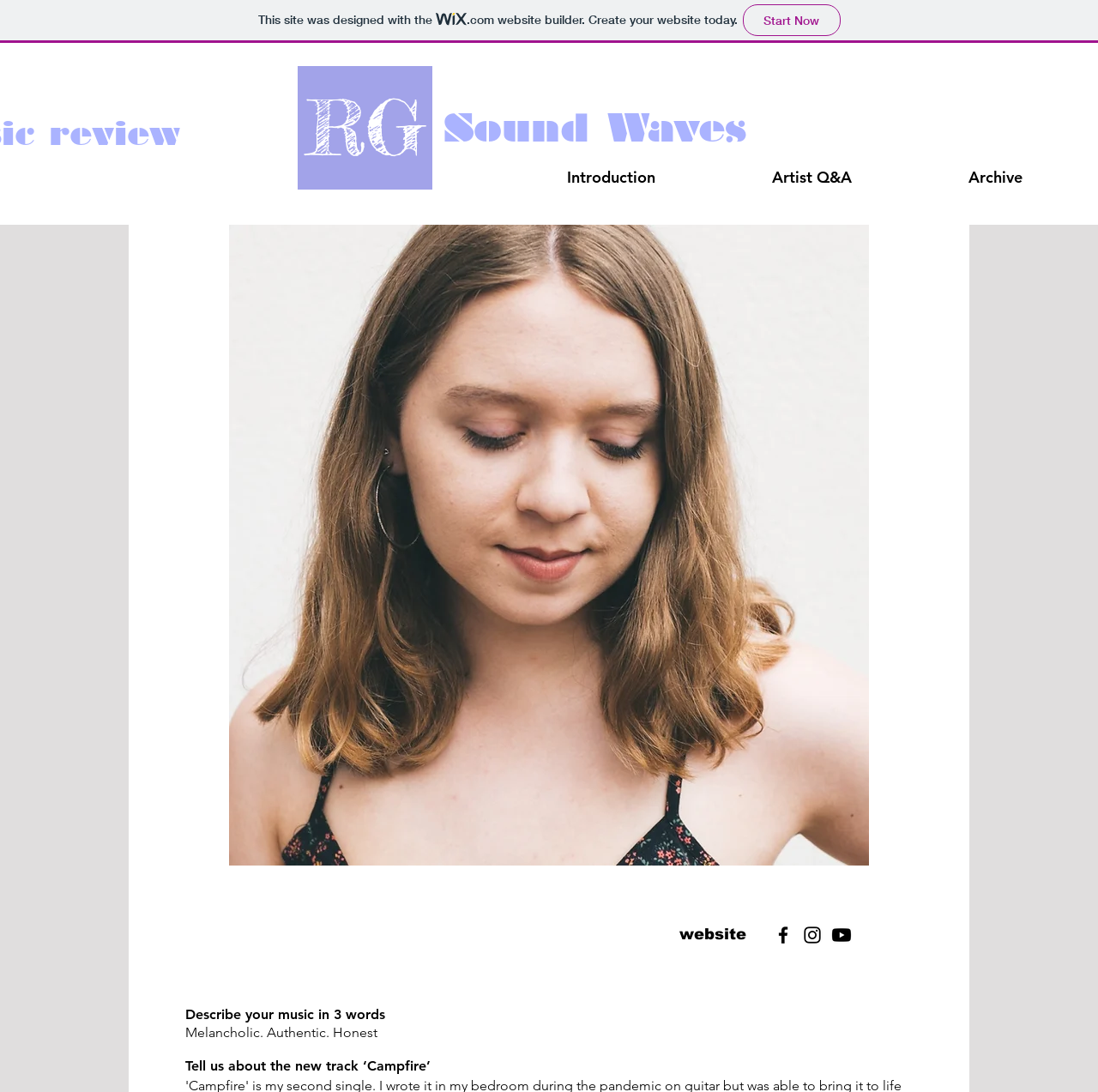Please specify the bounding box coordinates of the area that should be clicked to accomplish the following instruction: "Follow Frankie Bird on Facebook". The coordinates should consist of four float numbers between 0 and 1, i.e., [left, top, right, bottom].

[0.703, 0.846, 0.723, 0.866]